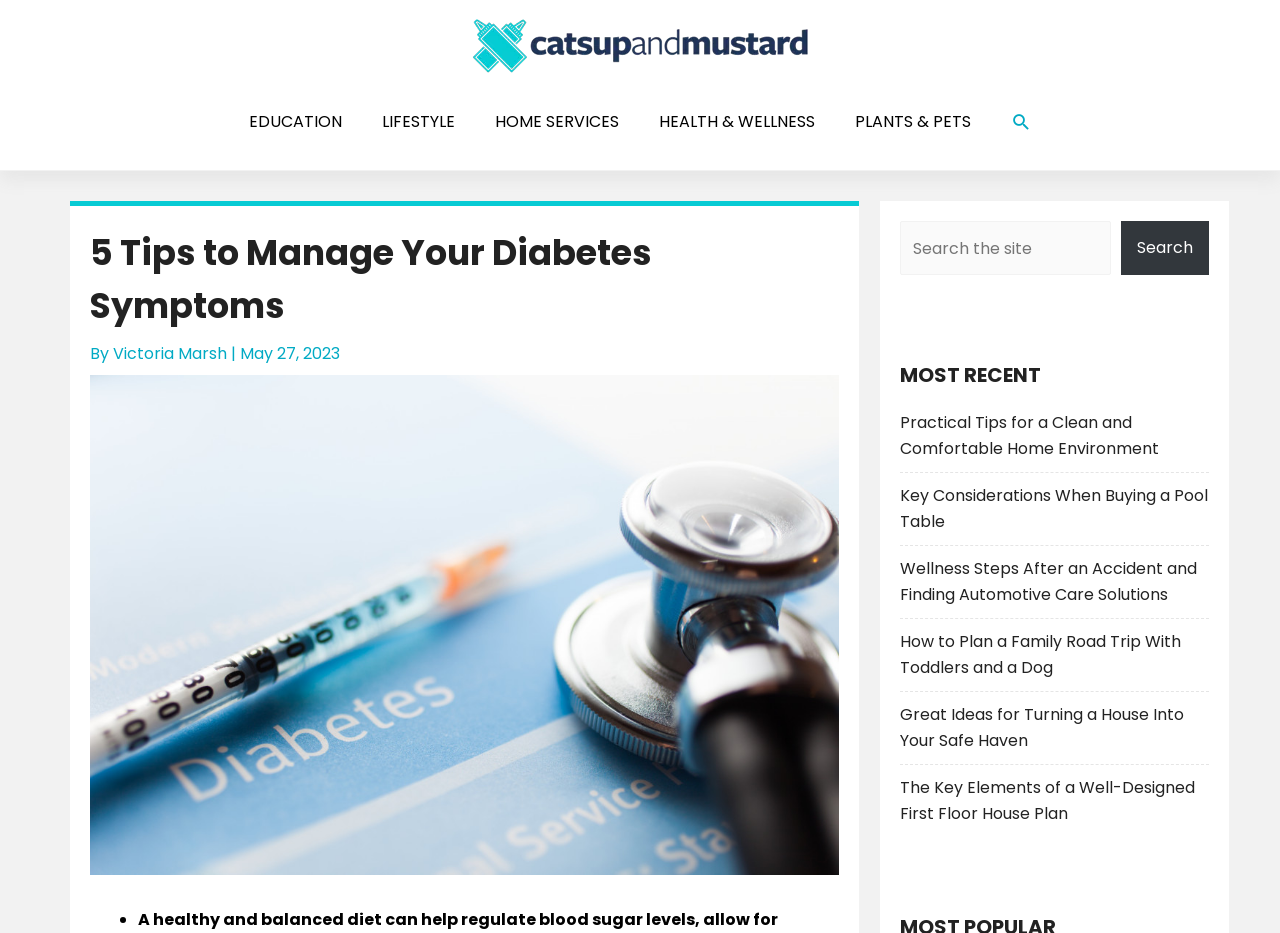Locate the bounding box coordinates of the clickable region to complete the following instruction: "Explore the EDUCATION section."

[0.179, 0.096, 0.282, 0.165]